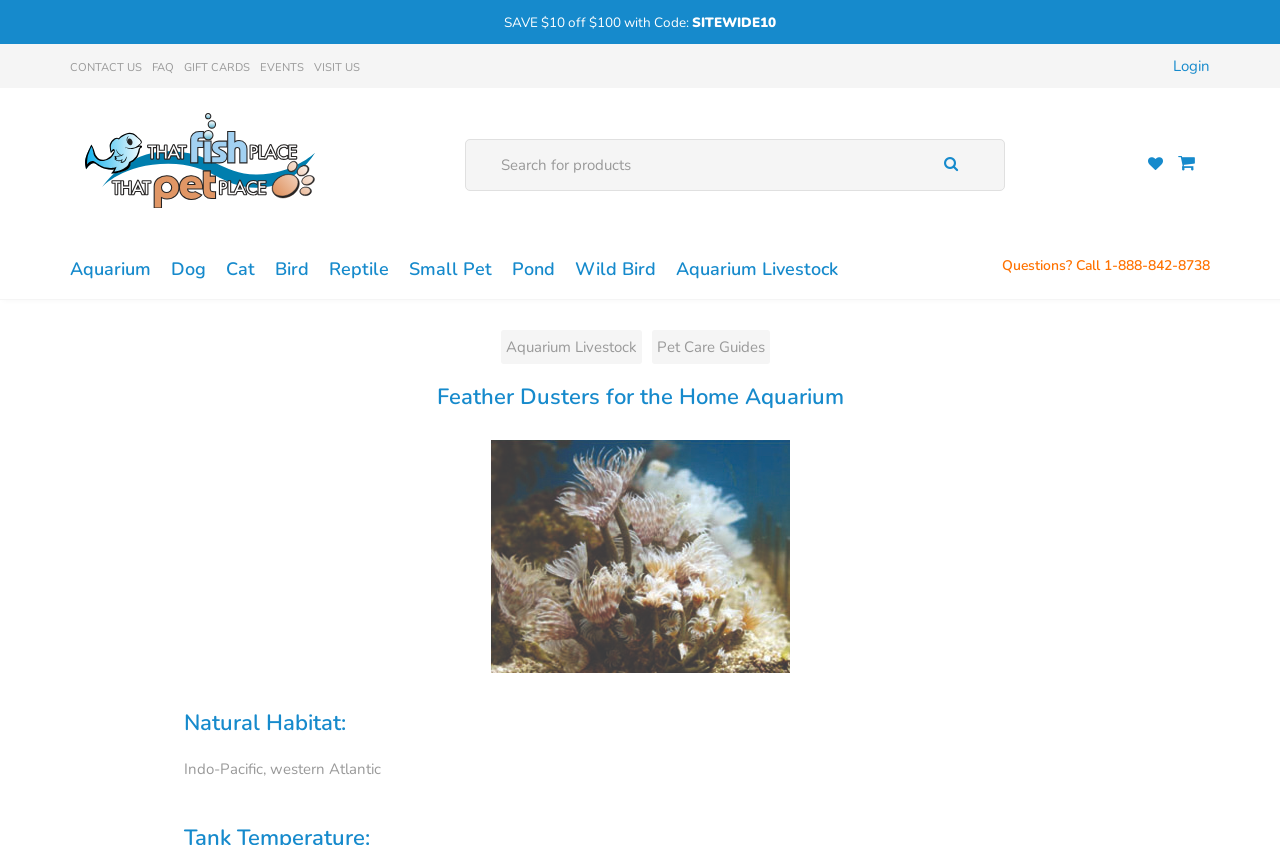What is the discount code for $10 off $100?
Please give a detailed and thorough answer to the question, covering all relevant points.

The discount code can be found in the link 'SAVE $10 off $100 with Code: SITEWIDE10' at the top of the webpage.